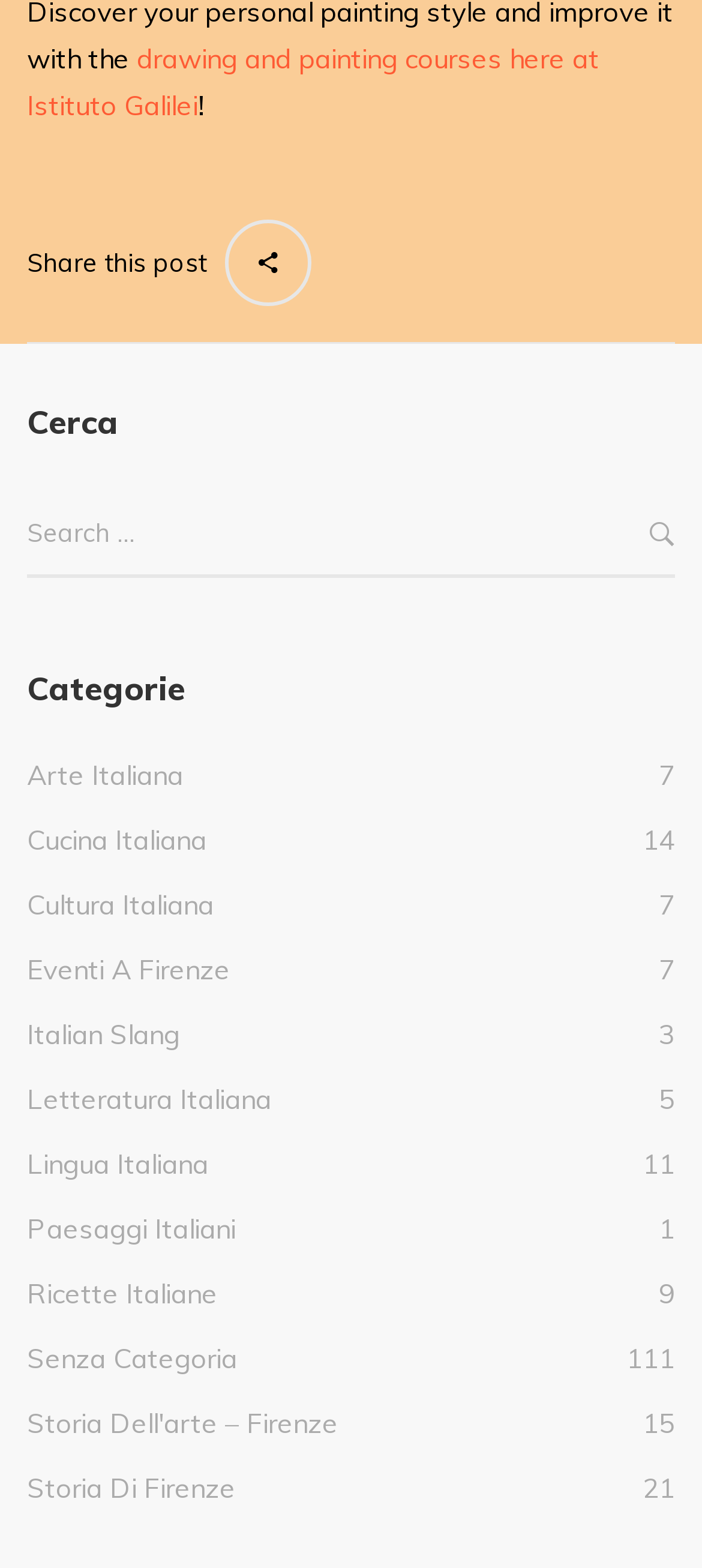Locate the bounding box coordinates of the clickable element to fulfill the following instruction: "Share this post". Provide the coordinates as four float numbers between 0 and 1 in the format [left, top, right, bottom].

[0.038, 0.158, 0.295, 0.178]